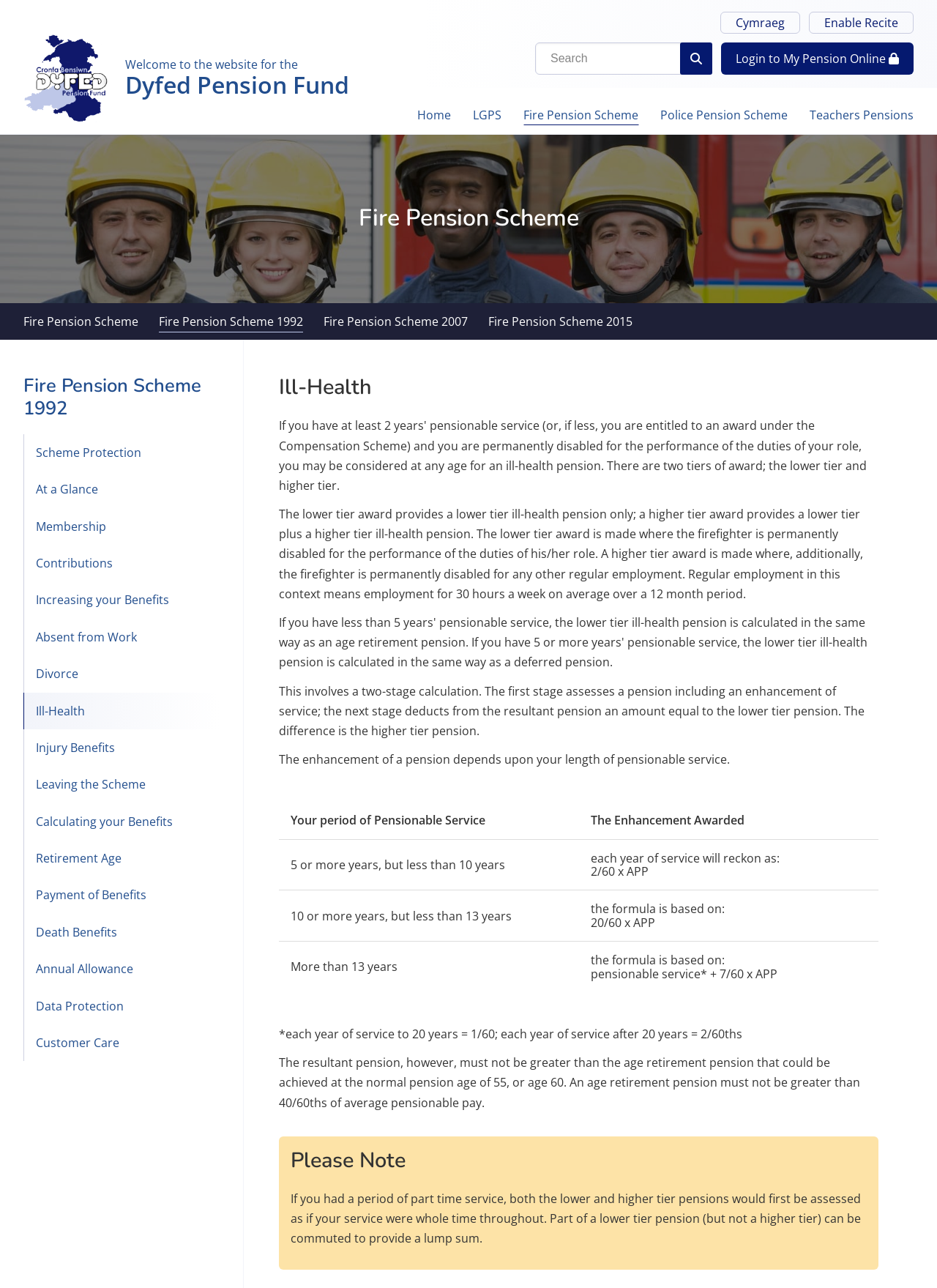Locate the bounding box coordinates of the clickable area needed to fulfill the instruction: "Go to Fire Pension Scheme".

[0.025, 0.243, 0.148, 0.256]